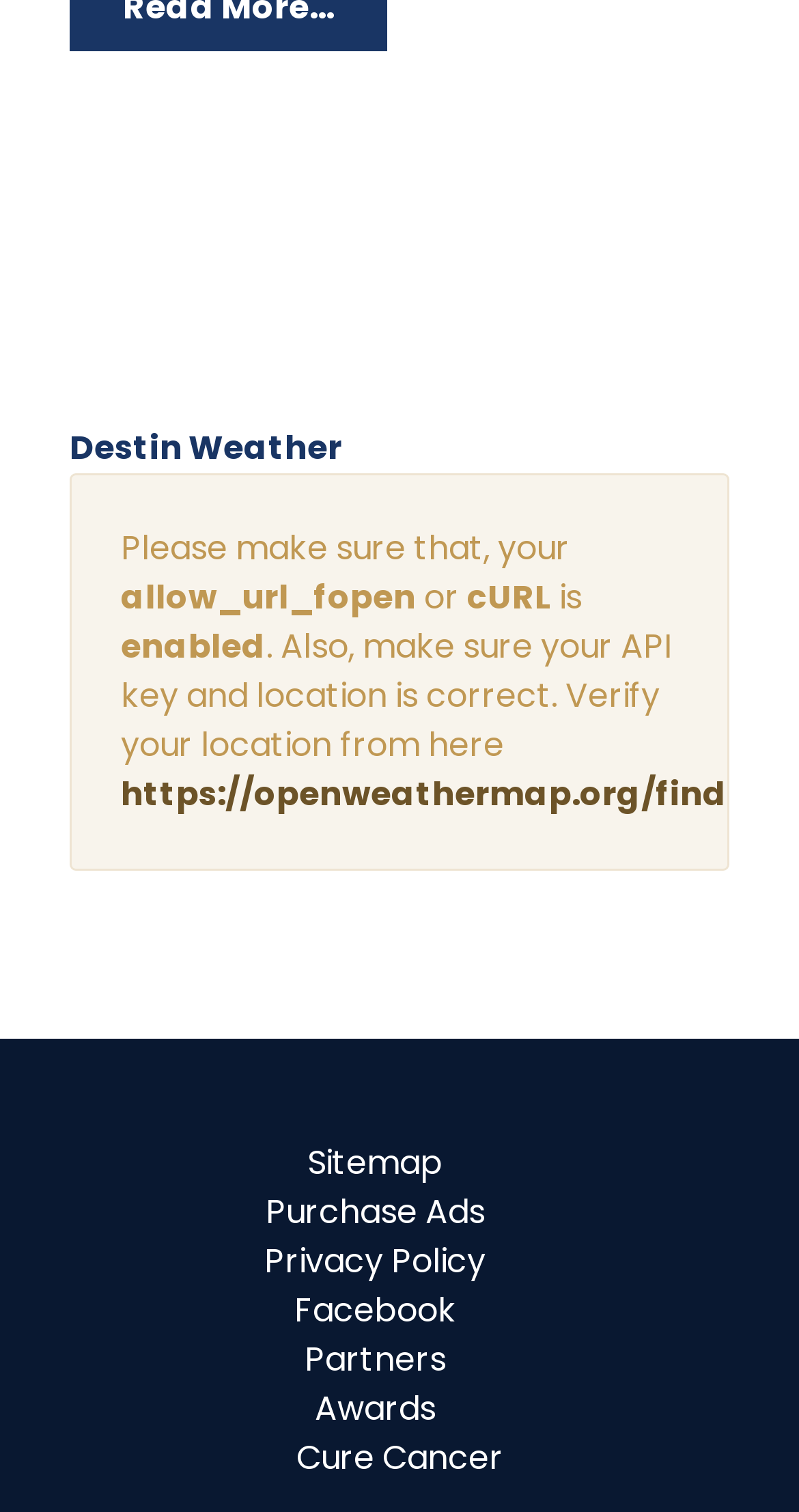What is the topic of the webpage?
Answer the question with a thorough and detailed explanation.

The main heading of the webpage is 'Destin Weather', indicating that the webpage is related to weather information or services for Destin.